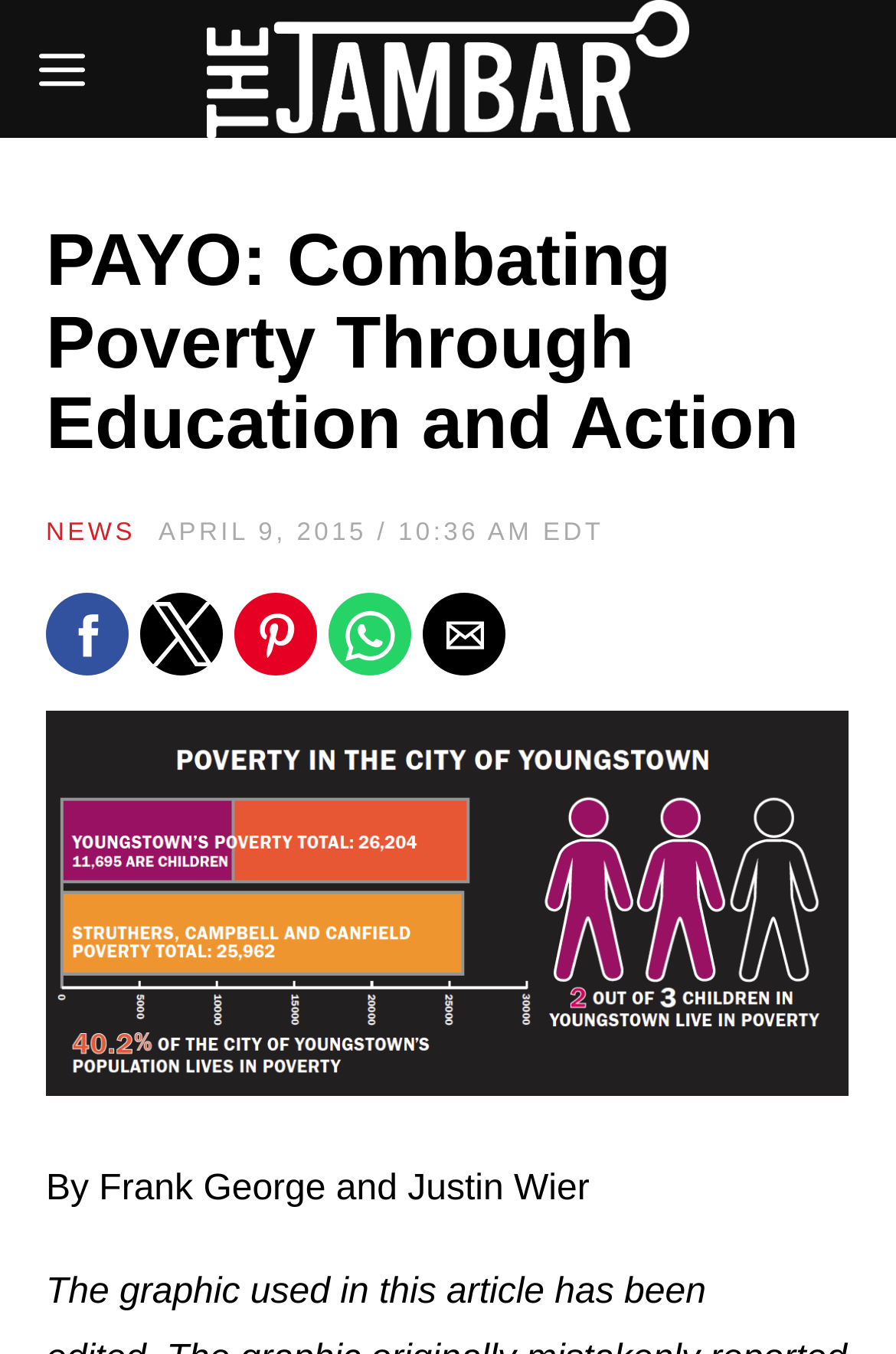Give the bounding box coordinates for the element described as: "aria-label="Share by pinterest"".

[0.262, 0.438, 0.354, 0.499]